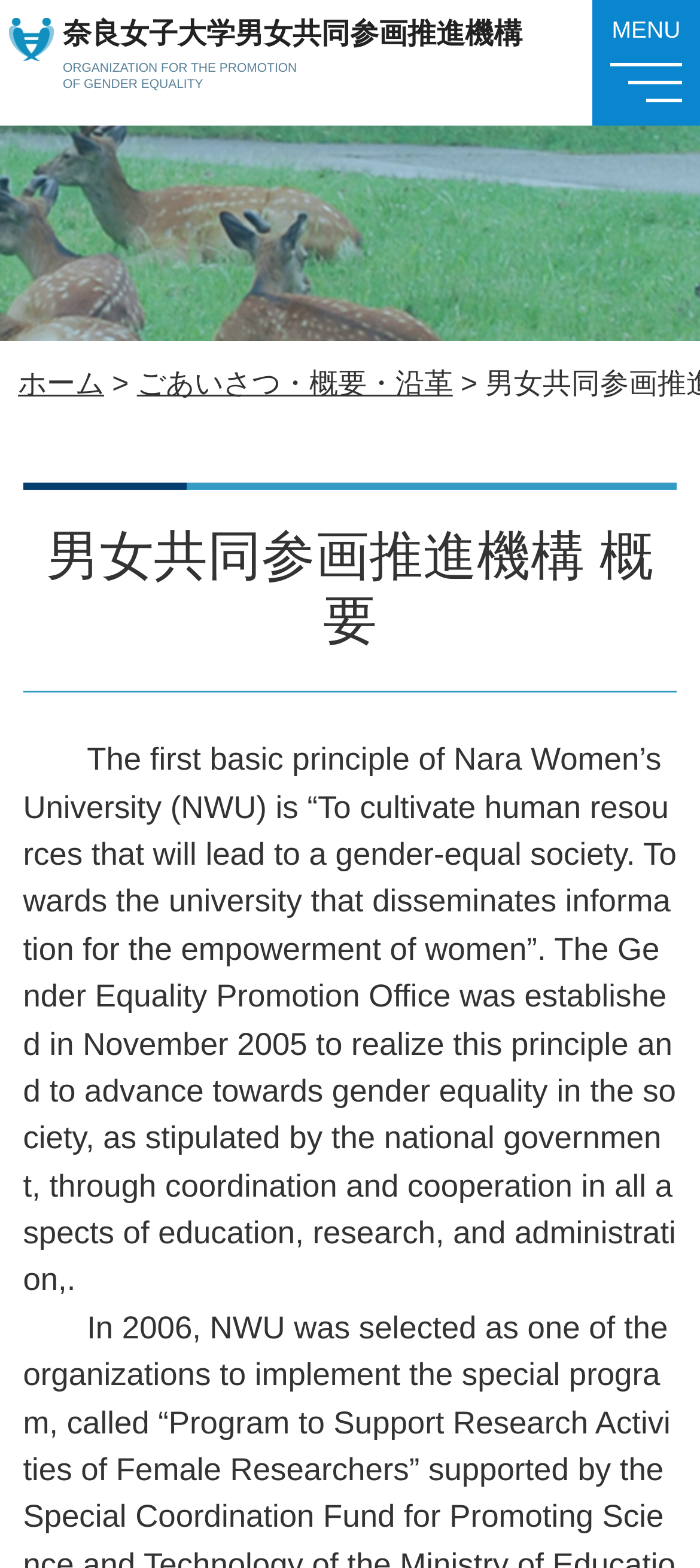Answer the question using only one word or a concise phrase: When was the Gender Equality Promotion Office established?

November 2005